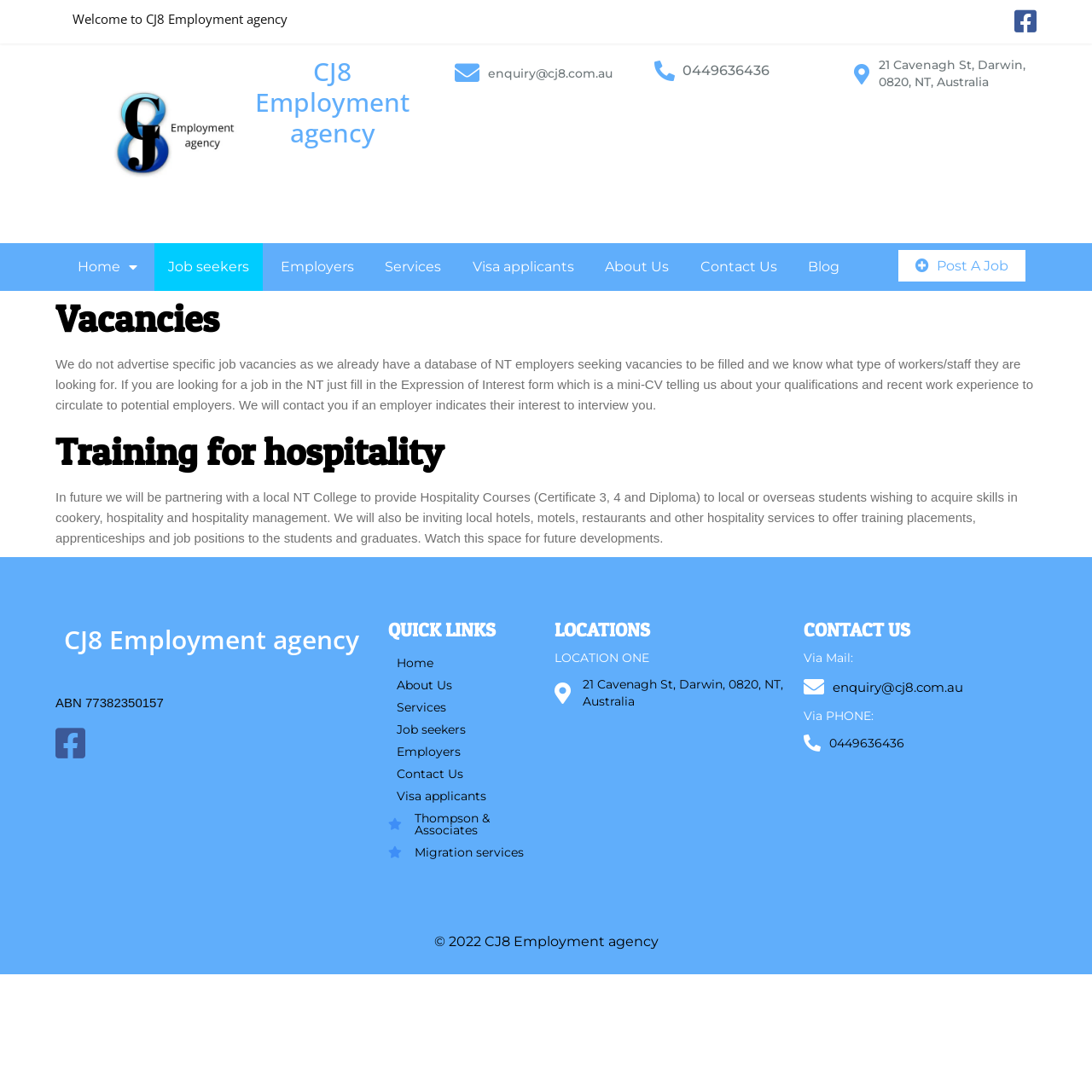Answer the following in one word or a short phrase: 
What is the address of the agency?

21 Cavenagh St, Darwin, 0820, NT, Australia